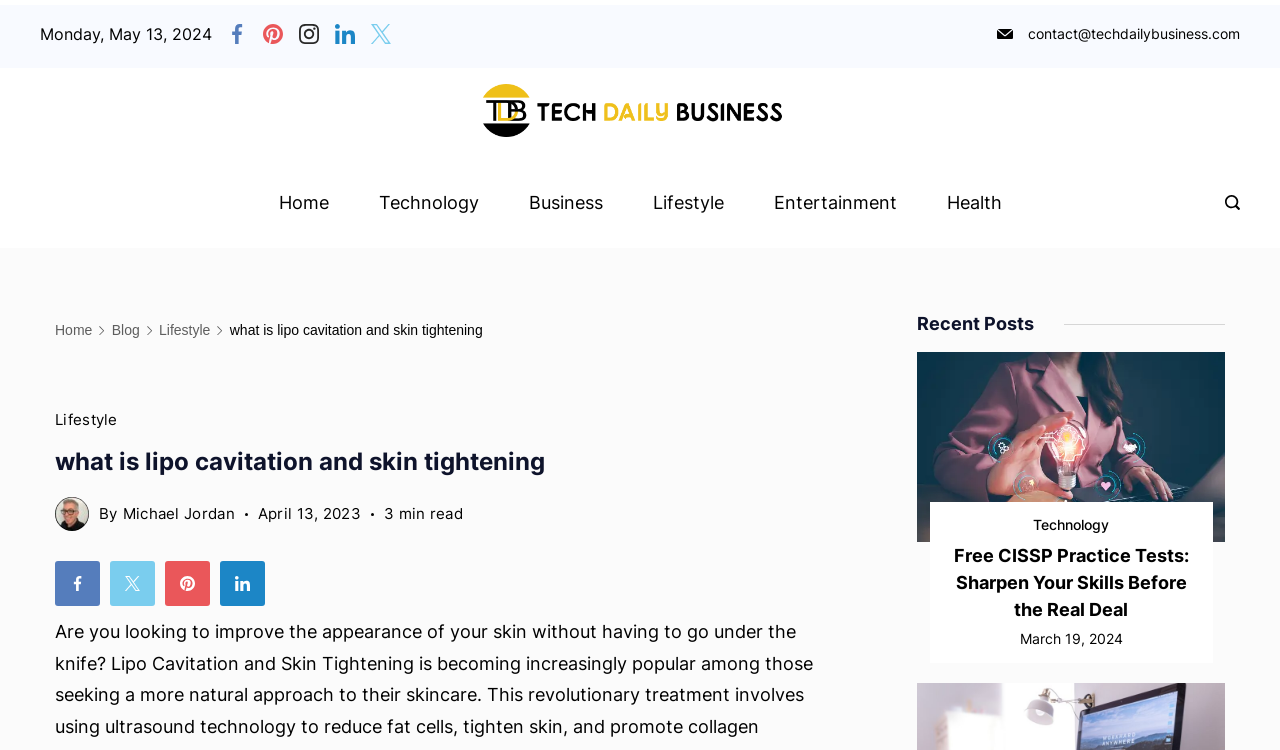Examine the image and give a thorough answer to the following question:
What is the date displayed on the top left corner?

I found the date by looking at the top left corner of the webpage, where I saw a static text element with the date 'Monday, May 13, 2024'.